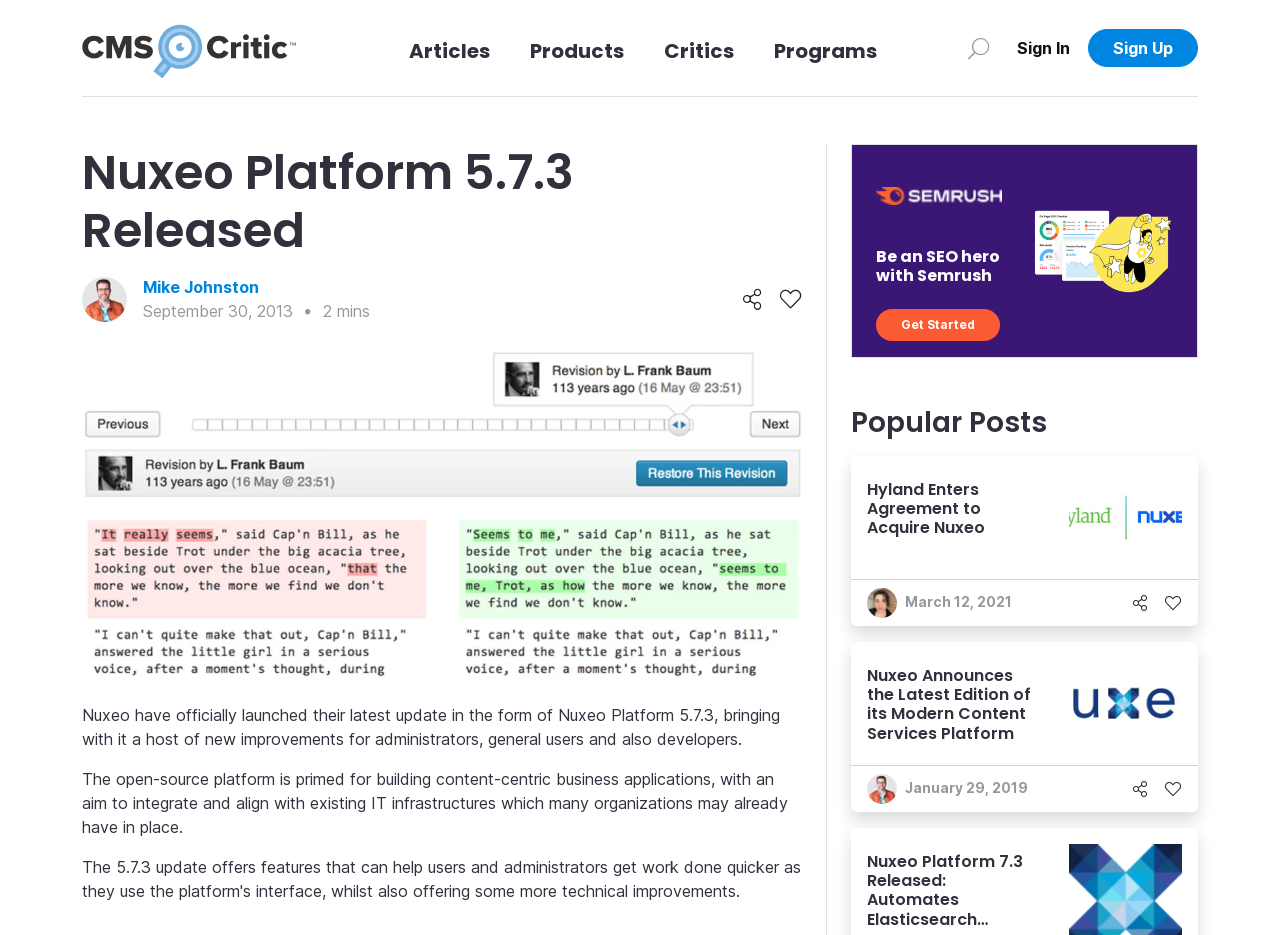Give a one-word or short phrase answer to the question: 
How many popular posts are listed?

3